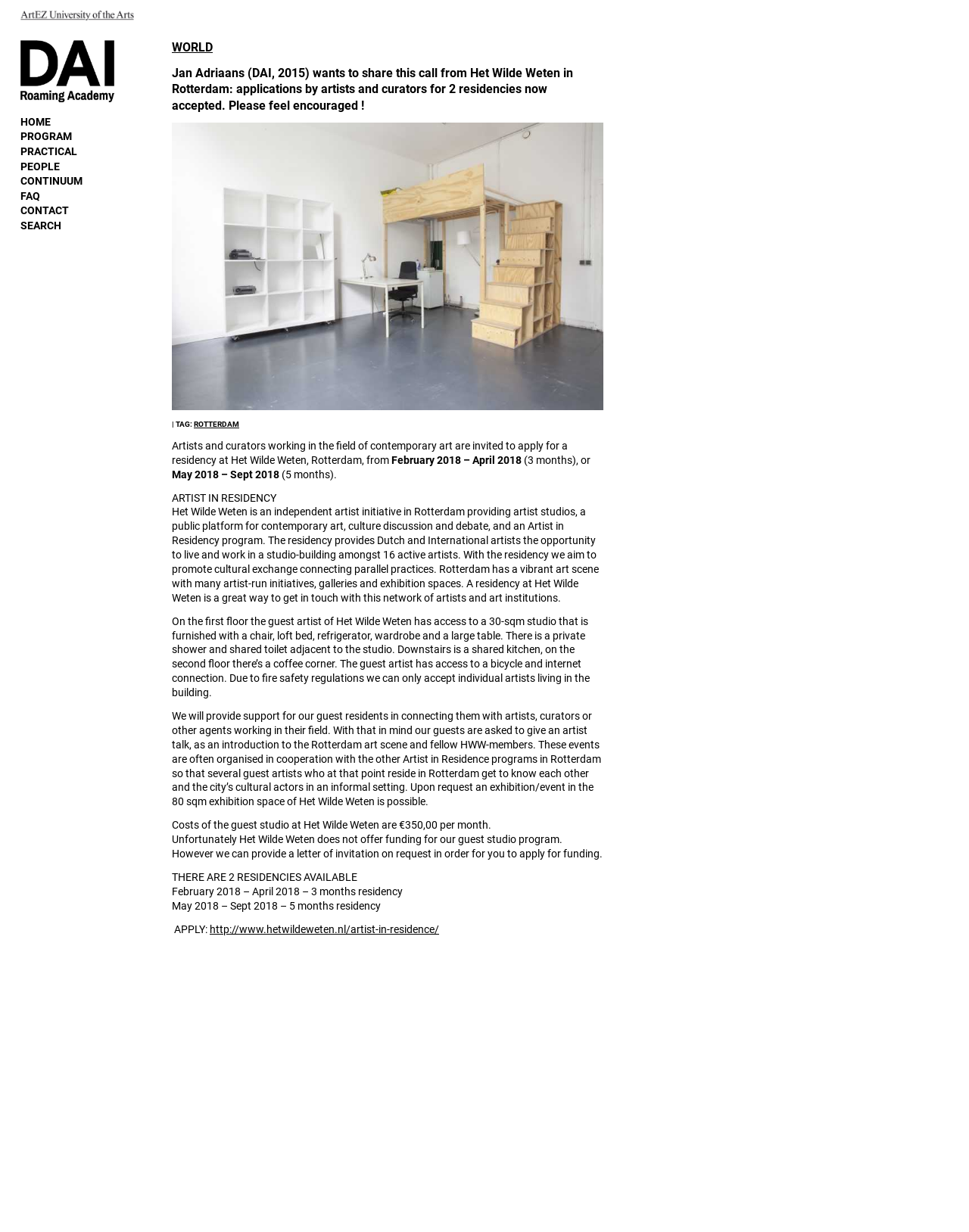Could you indicate the bounding box coordinates of the region to click in order to complete this instruction: "Click on CONTACT".

[0.021, 0.166, 0.085, 0.178]